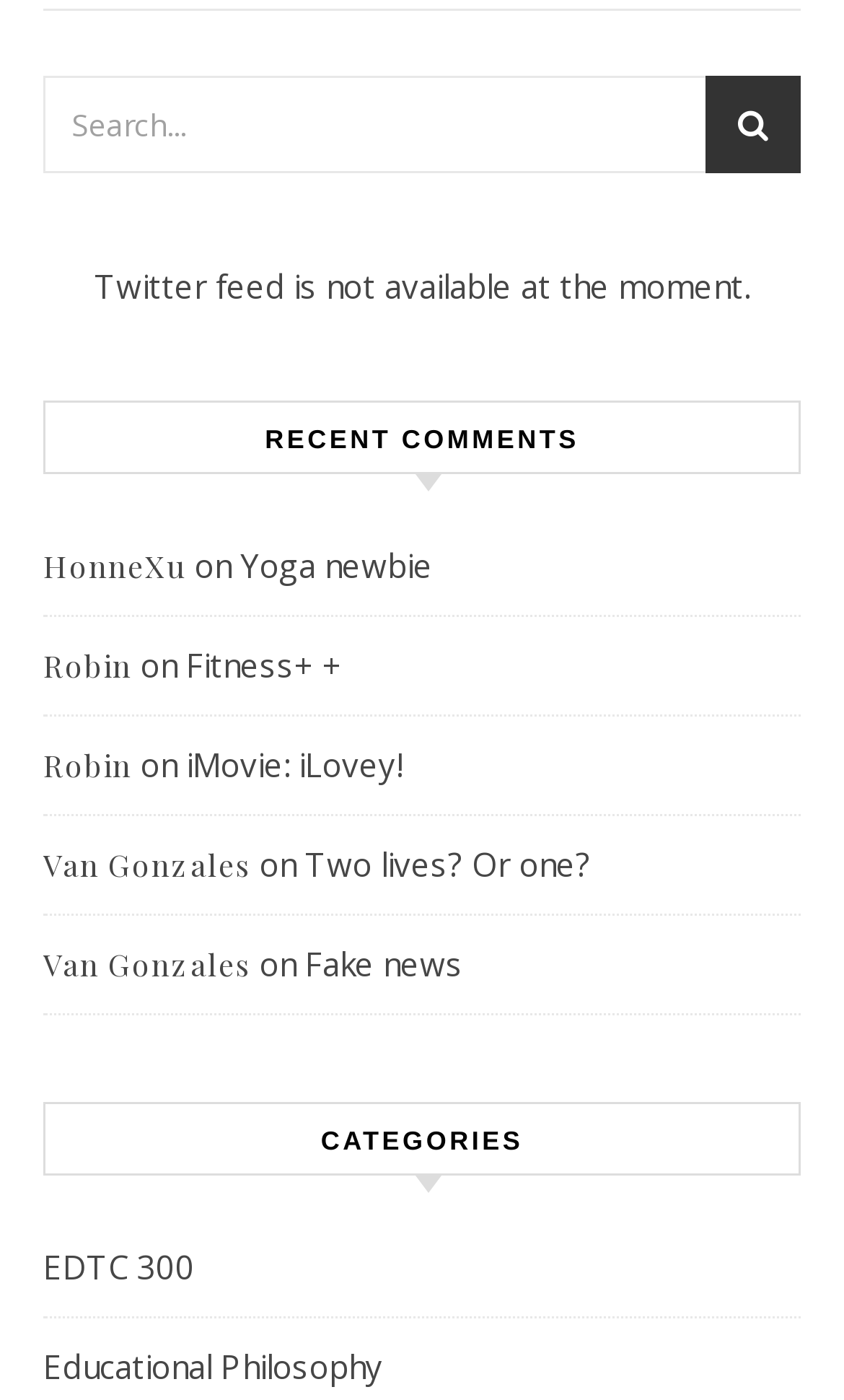Use one word or a short phrase to answer the question provided: 
How many links are there in the 'RECENT COMMENTS' section?

7